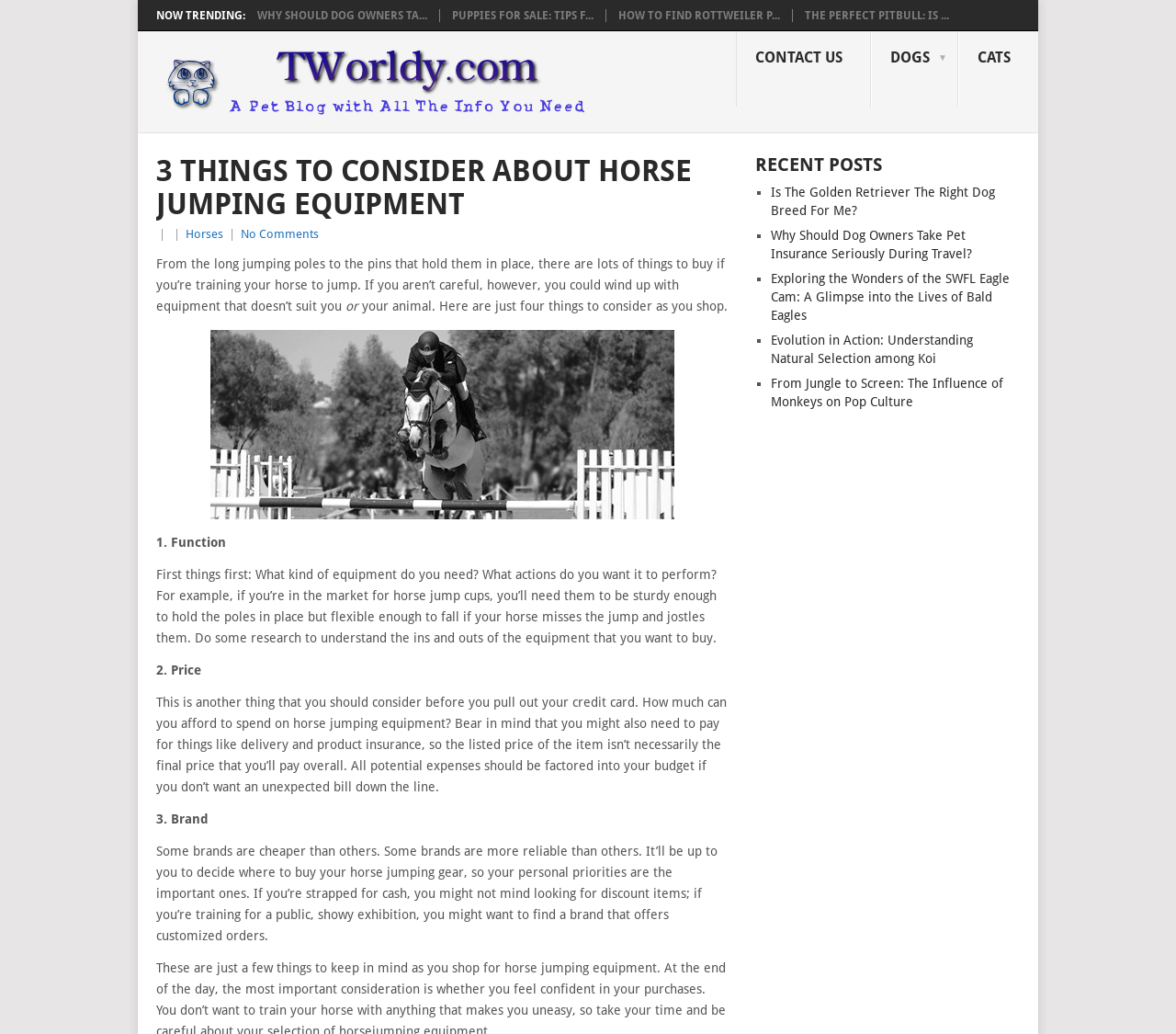Please reply with a single word or brief phrase to the question: 
What is the category of the link 'Horses'?

Animals